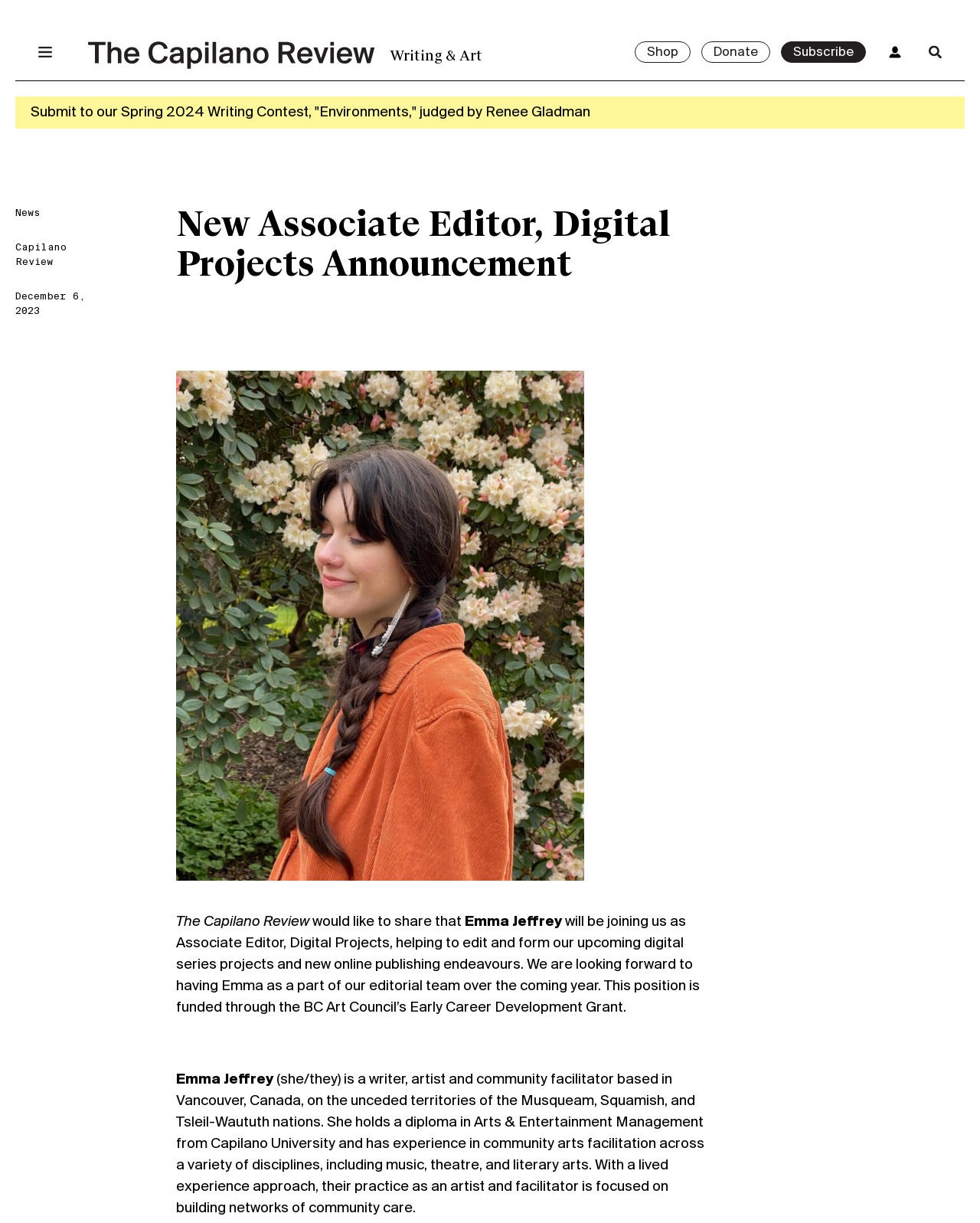What is the date mentioned on the webpage?
Can you offer a detailed and complete answer to this question?

I found the answer by looking at the header section of the webpage, where it mentions the date 'December 6, 2023'.